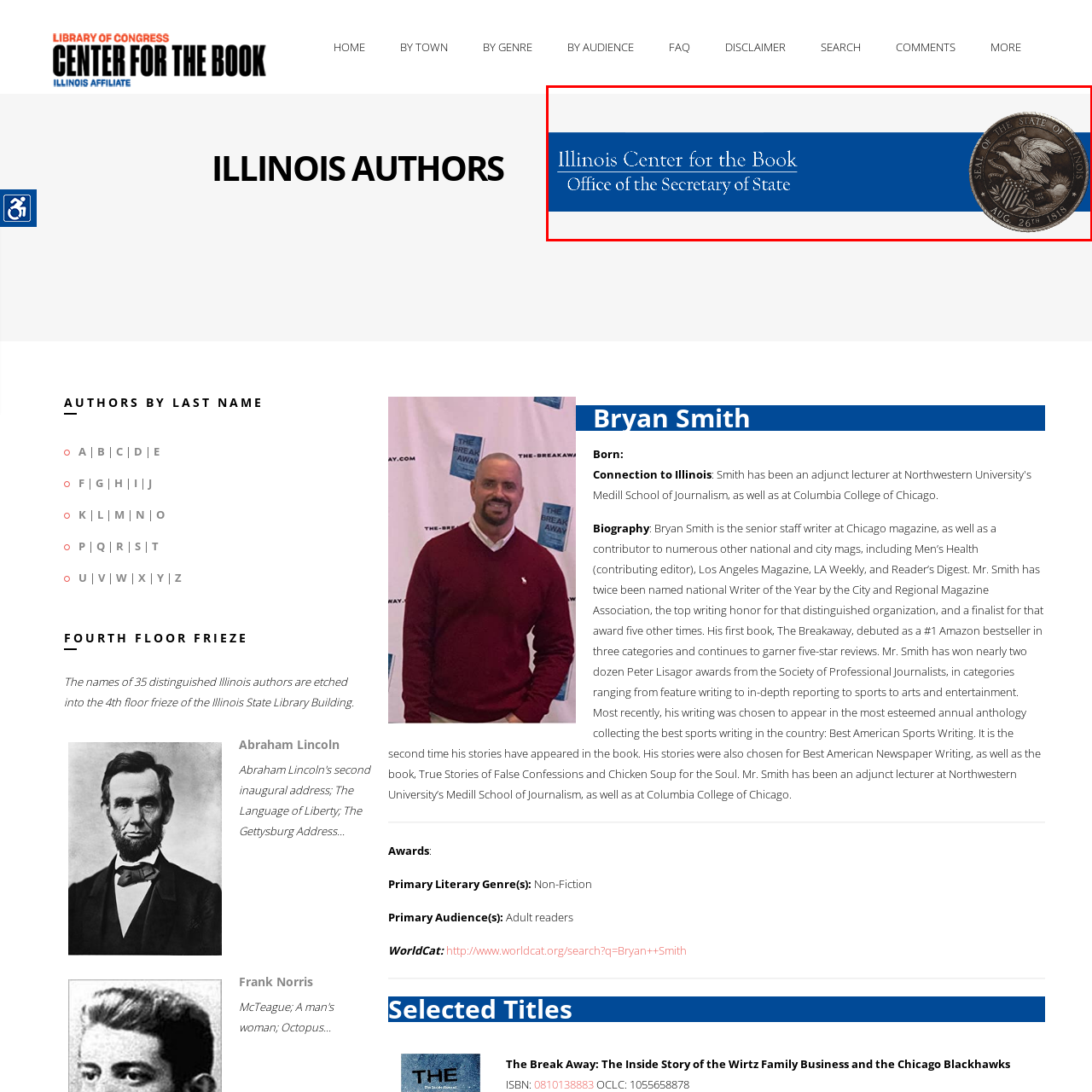Explain in detail what is happening within the highlighted red bounding box in the image.

The image features the official banner of the Illinois Center for the Book, which is housed within the Office of the Secretary of State. The design showcases a sophisticated blue background, prominently displaying the name "Illinois Center for the Book" in white, elegant typography. Below this, in a slightly smaller font, are the words "Office of the Secretary of State." To the right side, a silver emblem represents the State of Illinois, featuring the state seal along with the date "AUG. 26TH 1818." This banner serves as a visual identifier for the center, emphasizing its commitment to promoting reading, literacy, and the literary heritage of Illinois.